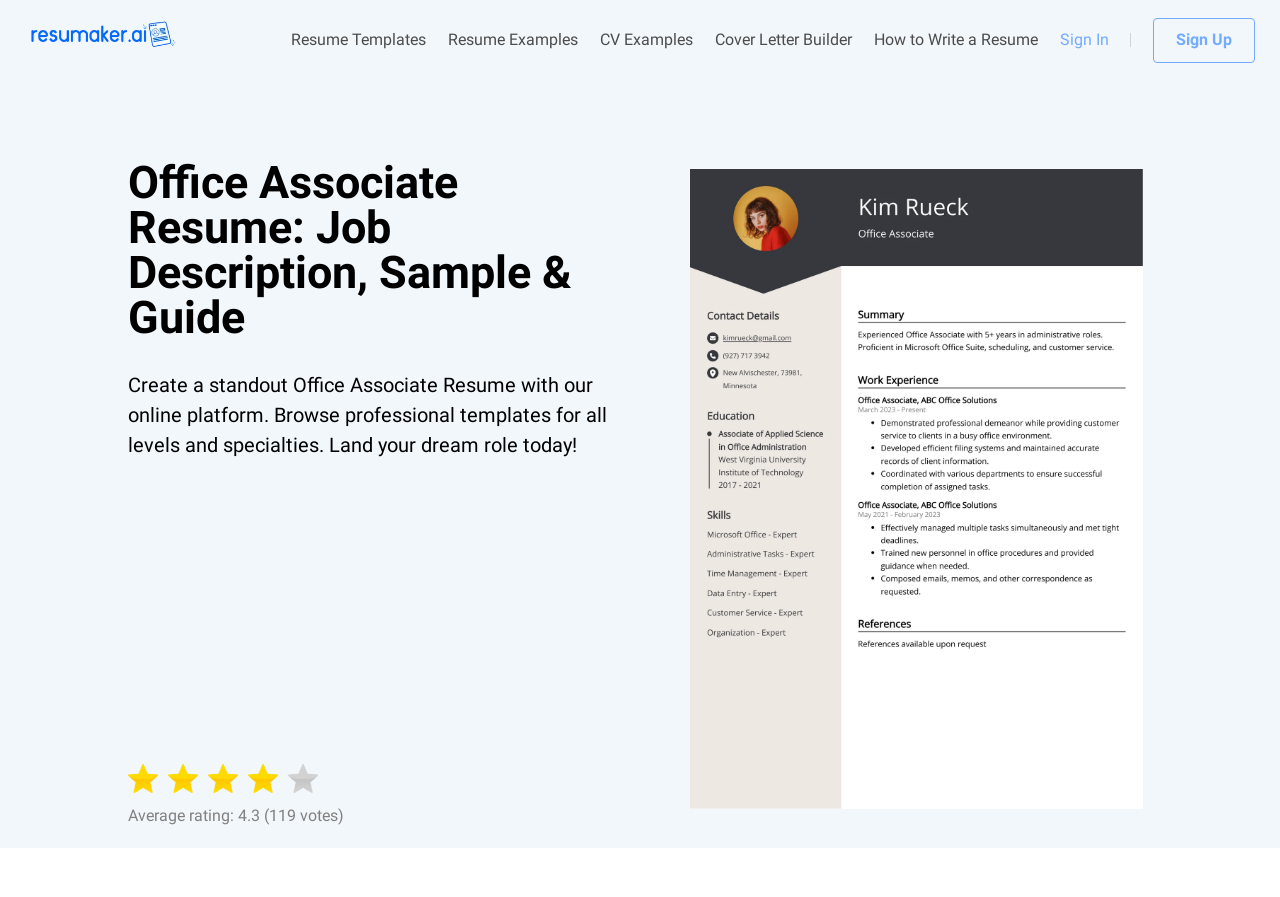Describe all the key features of the webpage in detail.

The webpage is focused on creating a standout Office Associate Resume with an online platform. At the top left corner, there is a logo image of "Resumaker". Below the logo, there are five links in a row, including "Resume Templates", "Resume Examples", "CV Examples", "Cover Letter Builder", and "How to Write a Resume". These links are positioned horizontally, taking up about half of the screen width.

To the right of the links, there are two static text elements, "Sign In" and "Sign Up", placed side by side. Above these text elements, there are two headings. The first heading displays the title "Office Associate Resume: Job Description, Sample & Guide", and the second heading provides a brief description of the online platform, emphasizing the creation of a standout Office Associate Resume.

At the bottom of the page, there are six small images arranged horizontally, taking up about a quarter of the screen width. Above these images, there is a larger image titled "Office Associate Resume Example", which occupies about half of the screen width. To the left of the larger image, there is a static text element displaying the average rating of 4.3 out of 5, based on 119 votes.